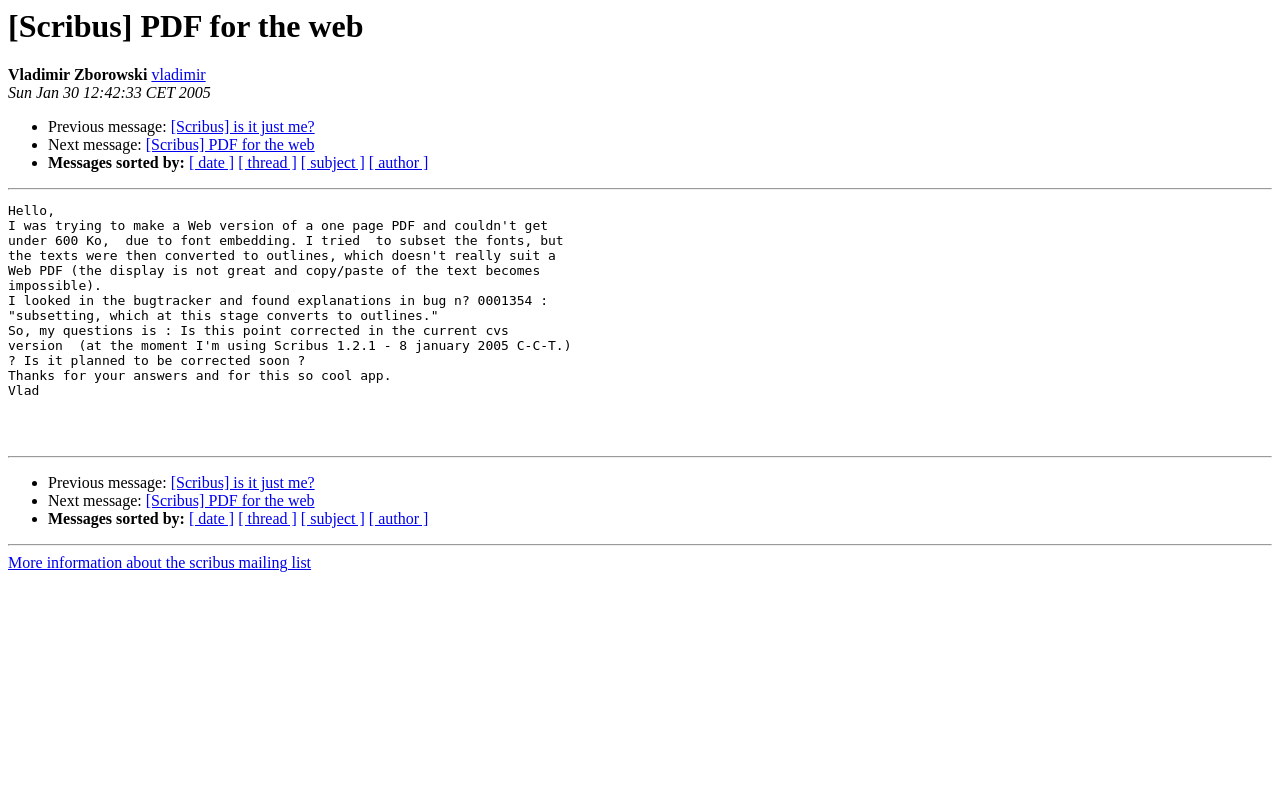Show the bounding box coordinates of the region that should be clicked to follow the instruction: "View next message."

[0.038, 0.17, 0.114, 0.192]